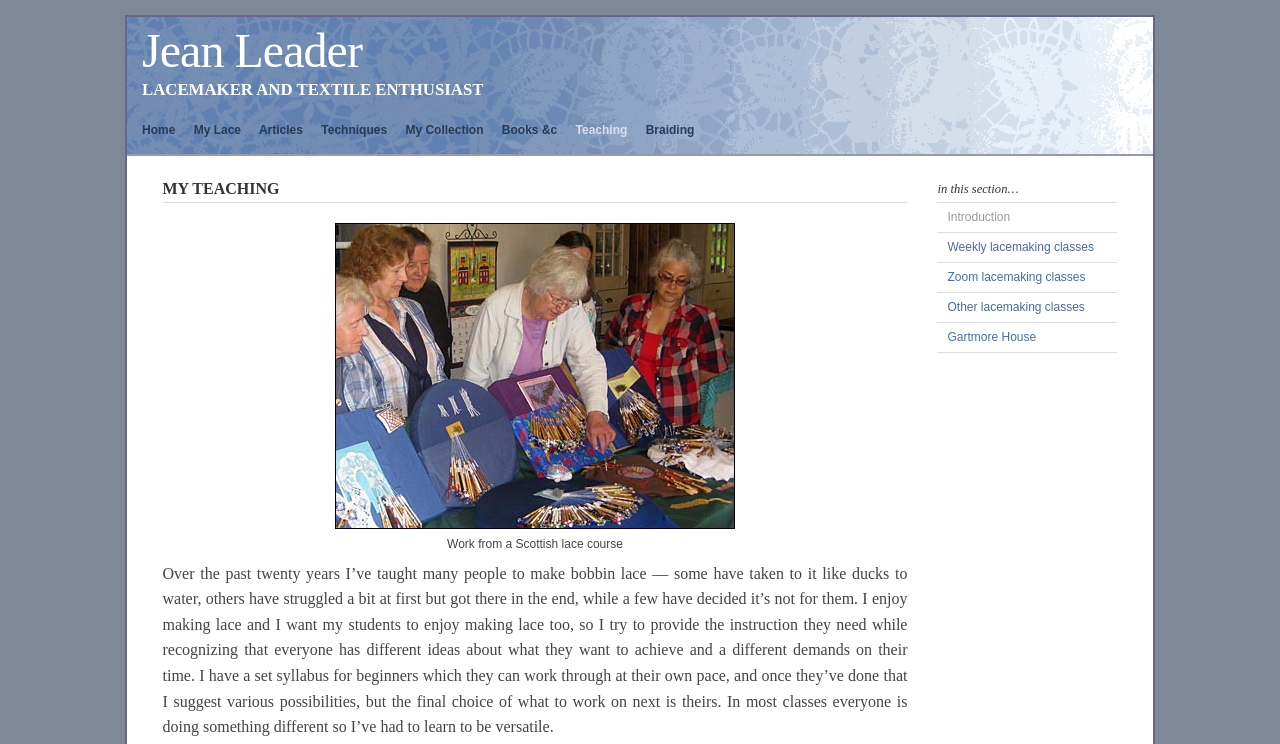What does Jean Leader provide to her students?
Using the visual information, respond with a single word or phrase.

Instruction